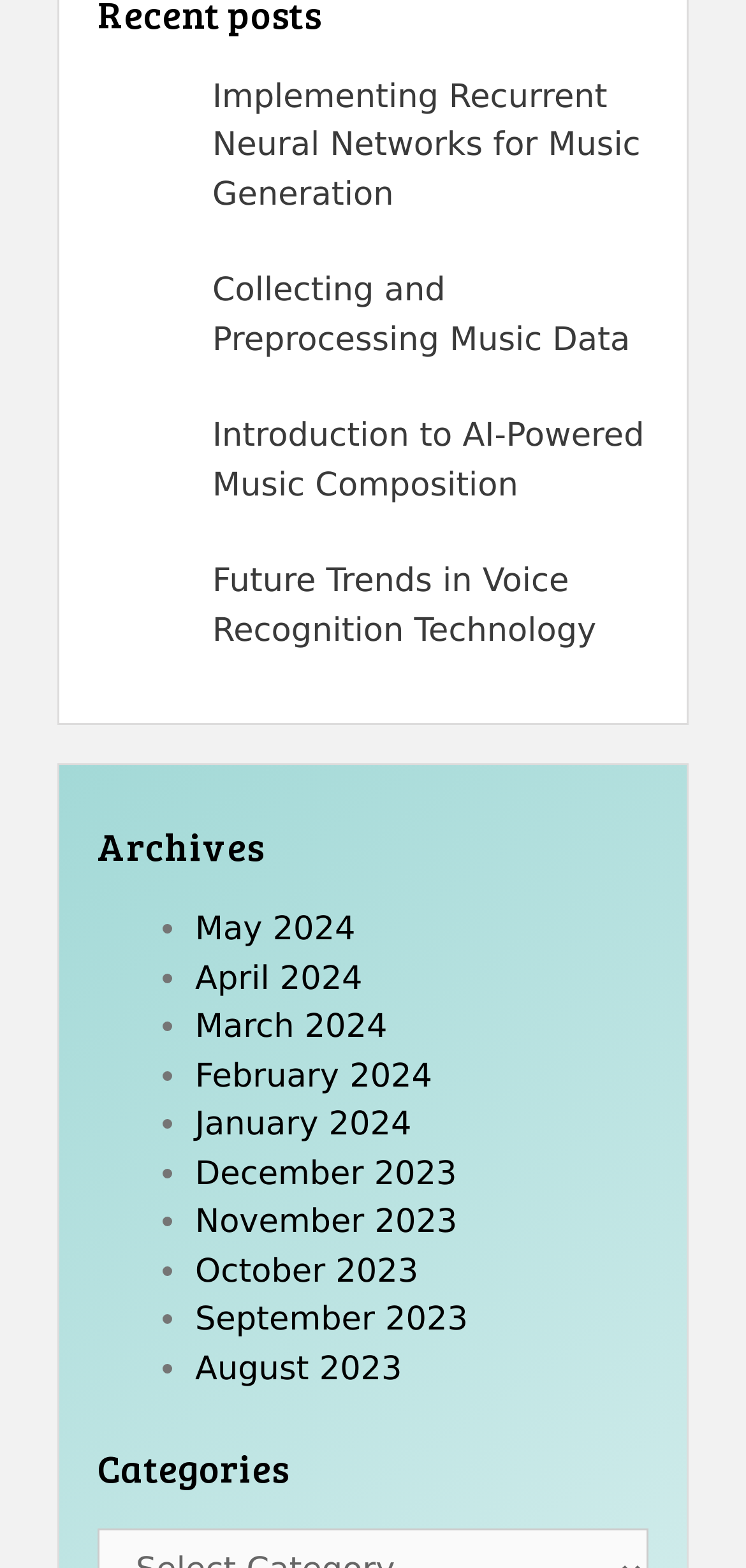Please determine the bounding box coordinates for the element with the description: "Introduction to AI-Powered Music Composition".

[0.285, 0.266, 0.864, 0.322]